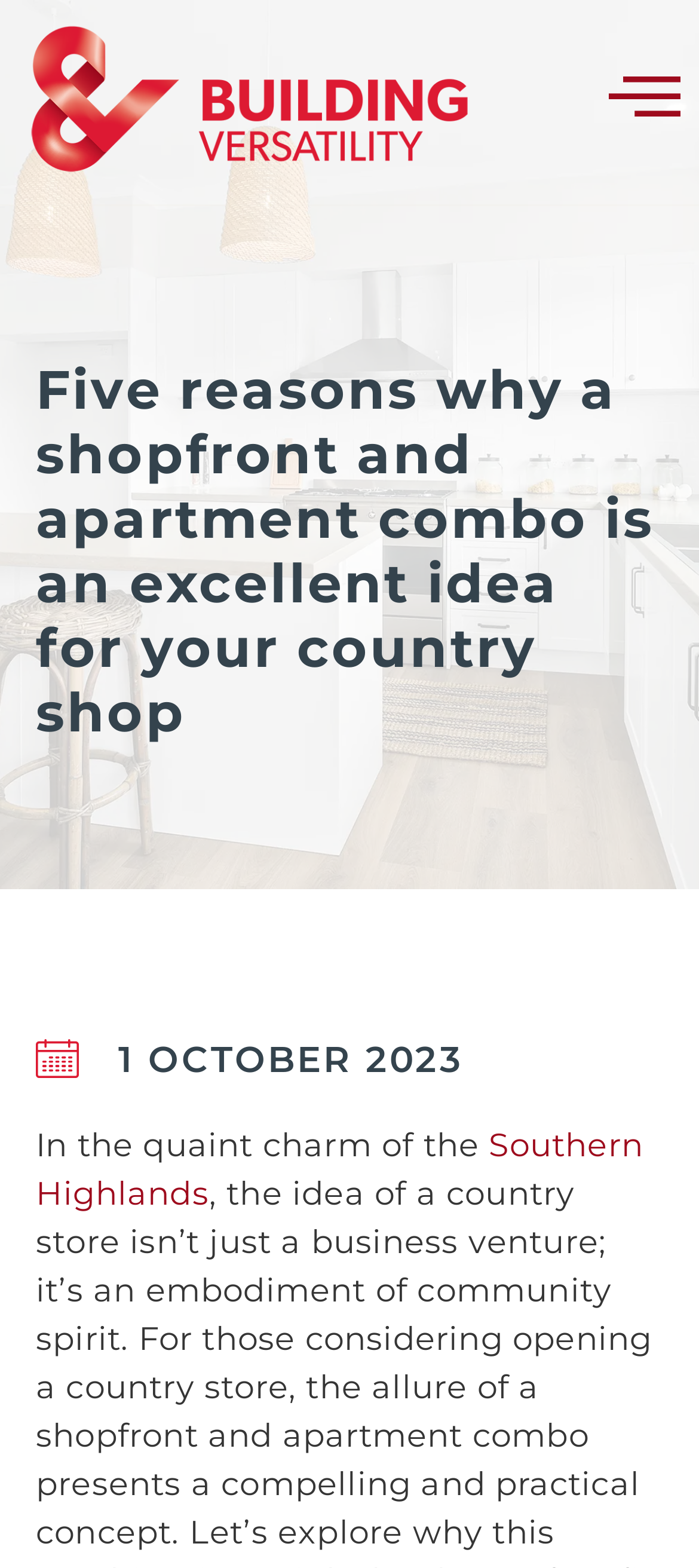What type of combo is being discussed in the article?
Provide a fully detailed and comprehensive answer to the question.

The answer can be found by looking at the heading element with the text 'Five reasons why a shopfront and apartment combo is an excellent idea for your country shop'.